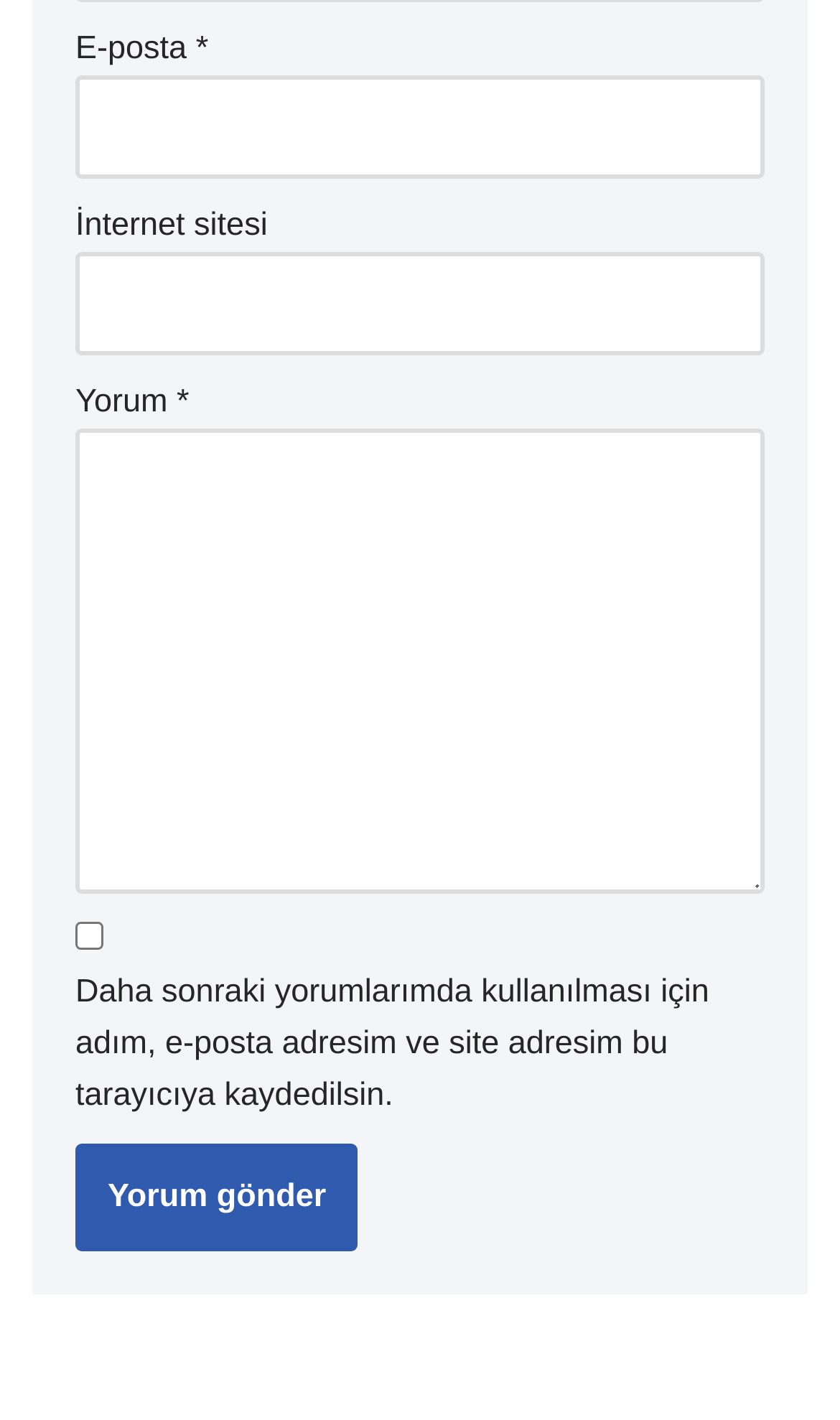Find and provide the bounding box coordinates for the UI element described here: "name="submit" value="Yorum gönder"". The coordinates should be given as four float numbers between 0 and 1: [left, top, right, bottom].

[0.09, 0.805, 0.427, 0.881]